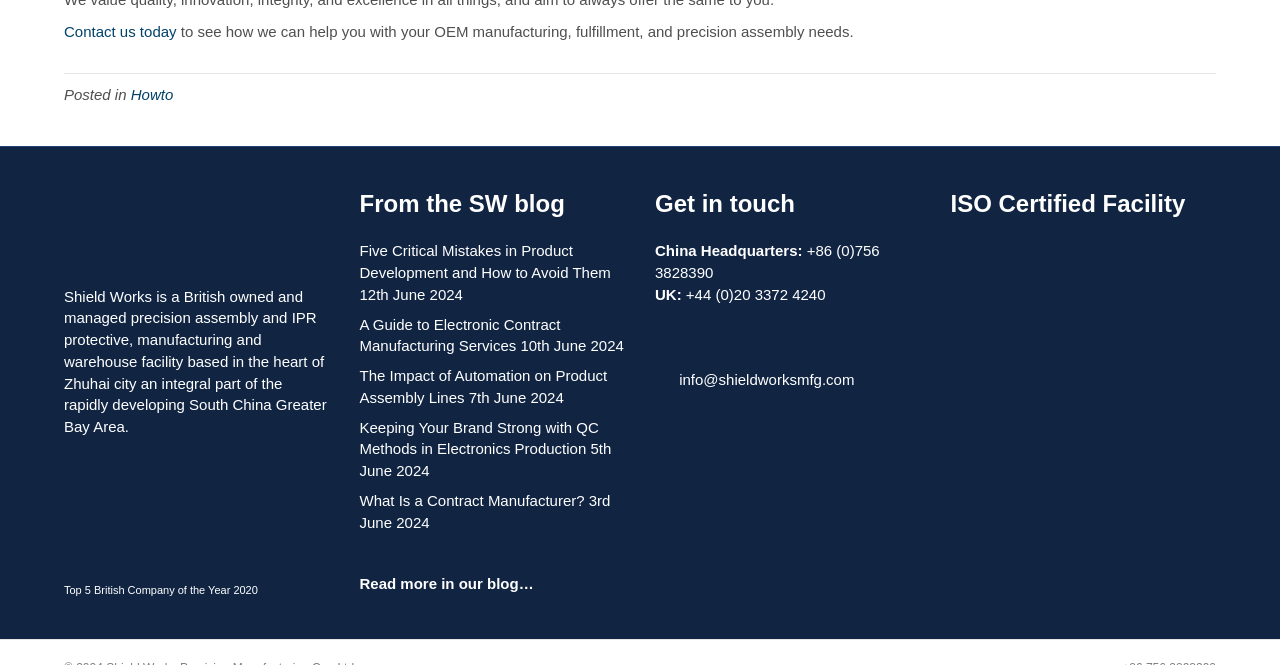Please reply with a single word or brief phrase to the question: 
What is the email address of Shield Works?

info@shieldworksmfg.com